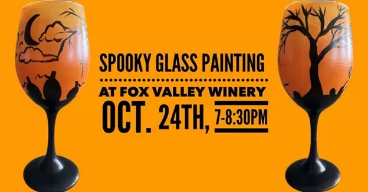What is the cost of the artistic experience?
Answer the question with a detailed and thorough explanation.

The cost of the event is mentioned in the caption, which states 'This artistic experience costs $30 and includes all necessary supplies to create your own spooky masterpiece along with a complimentary glass of wine.'